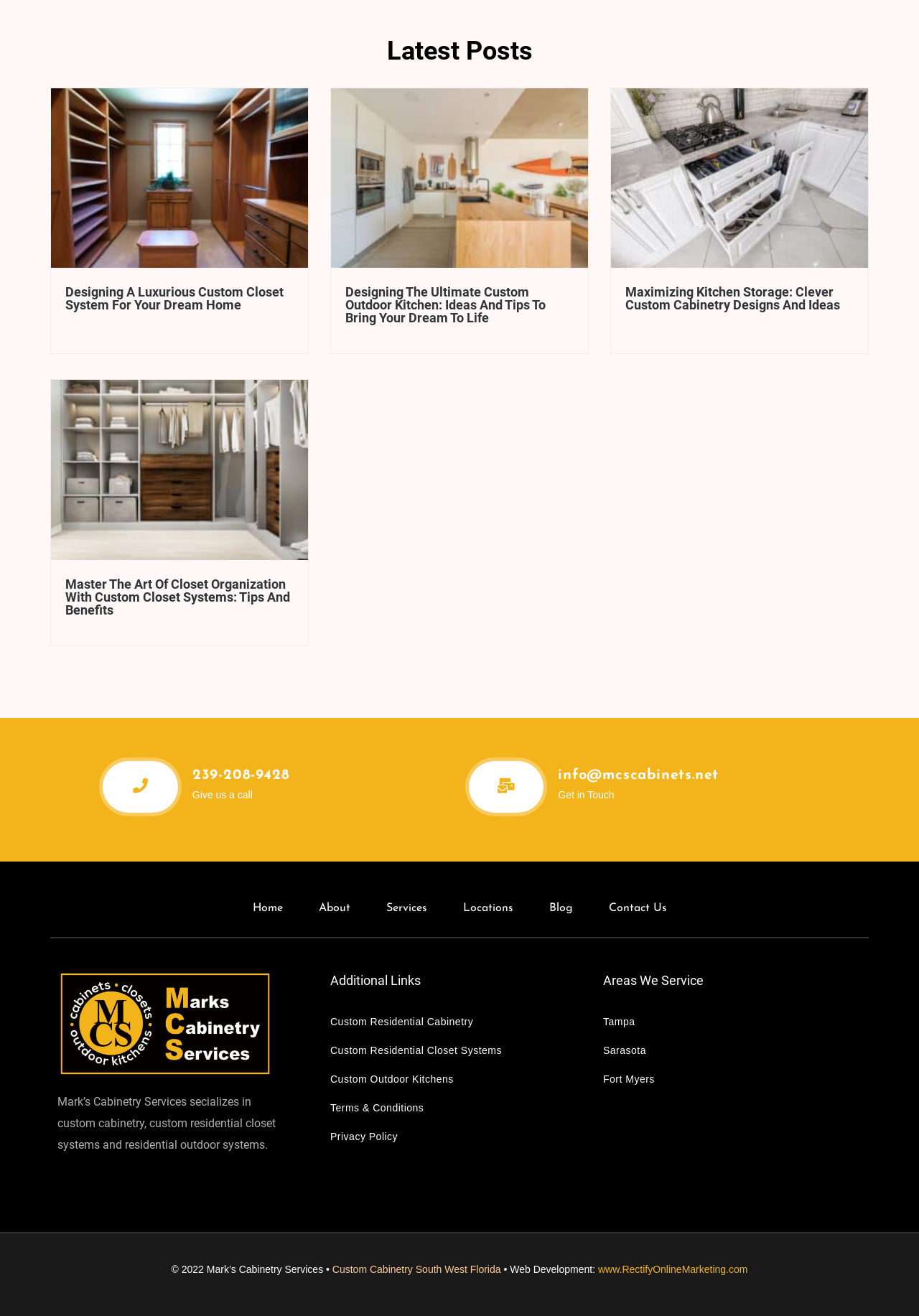Please identify the bounding box coordinates of the element that needs to be clicked to perform the following instruction: "Visit the 'Blog'".

[0.597, 0.682, 0.623, 0.698]